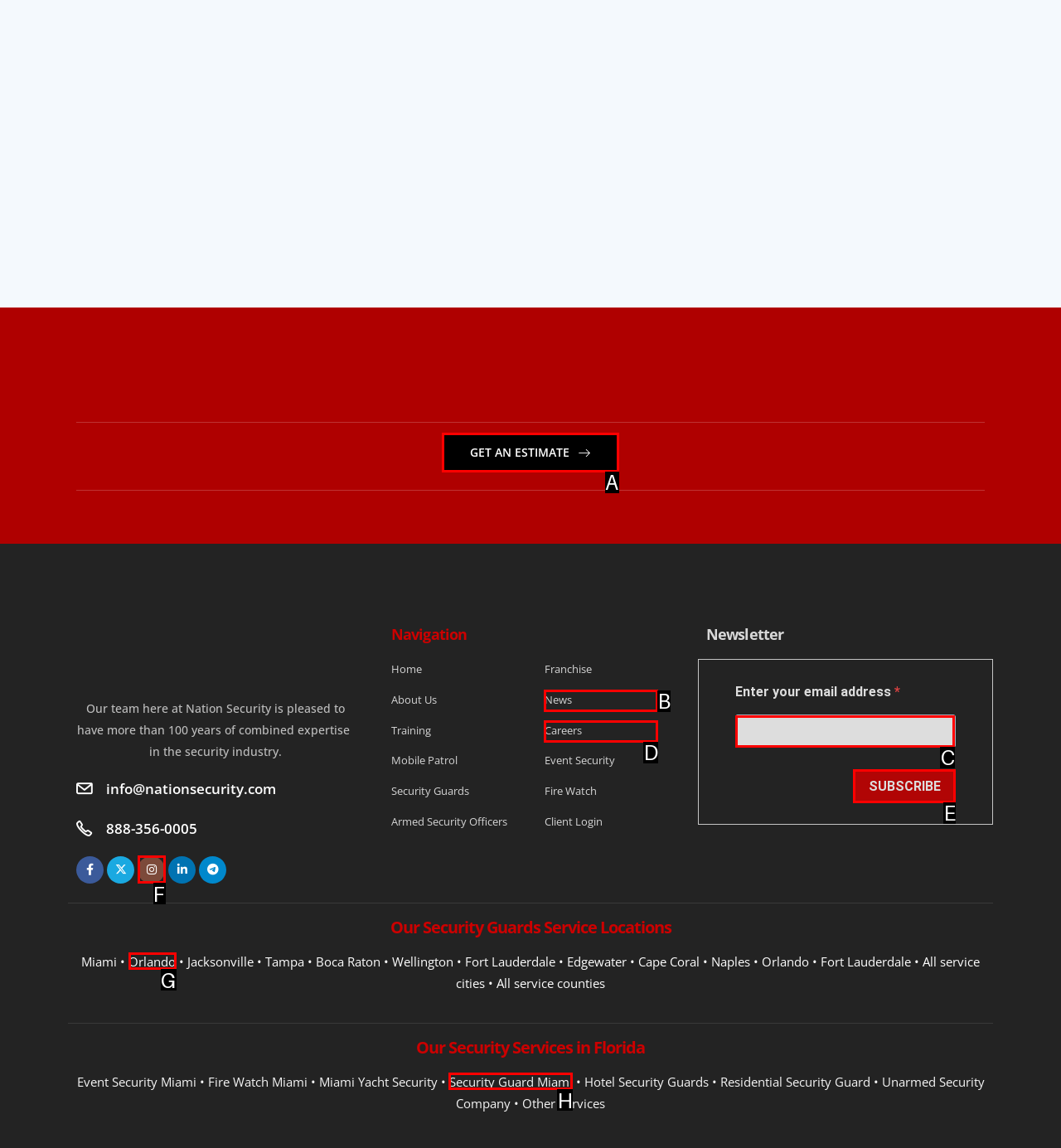Identify which lettered option to click to carry out the task: Click the GET AN ESTIMATE button. Provide the letter as your answer.

A